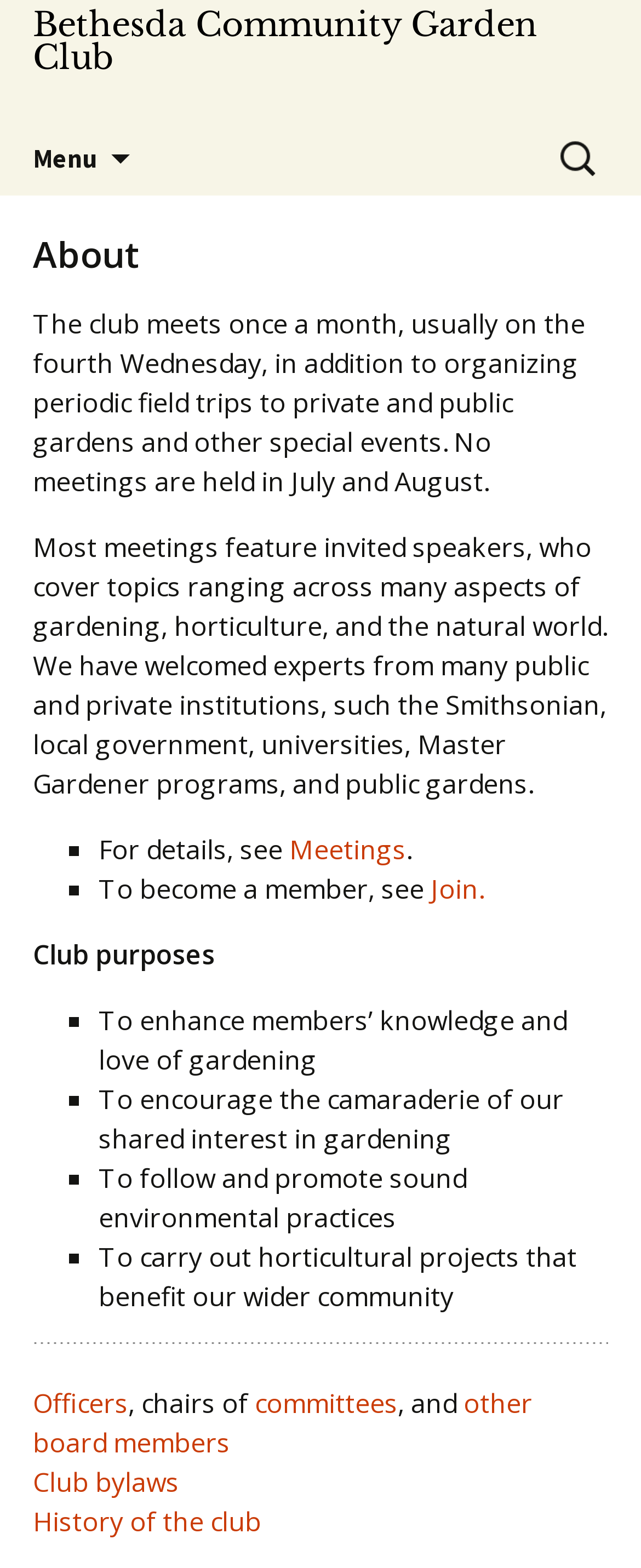Identify the bounding box for the UI element described as: "other board members". Ensure the coordinates are four float numbers between 0 and 1, formatted as [left, top, right, bottom].

[0.051, 0.883, 0.831, 0.932]